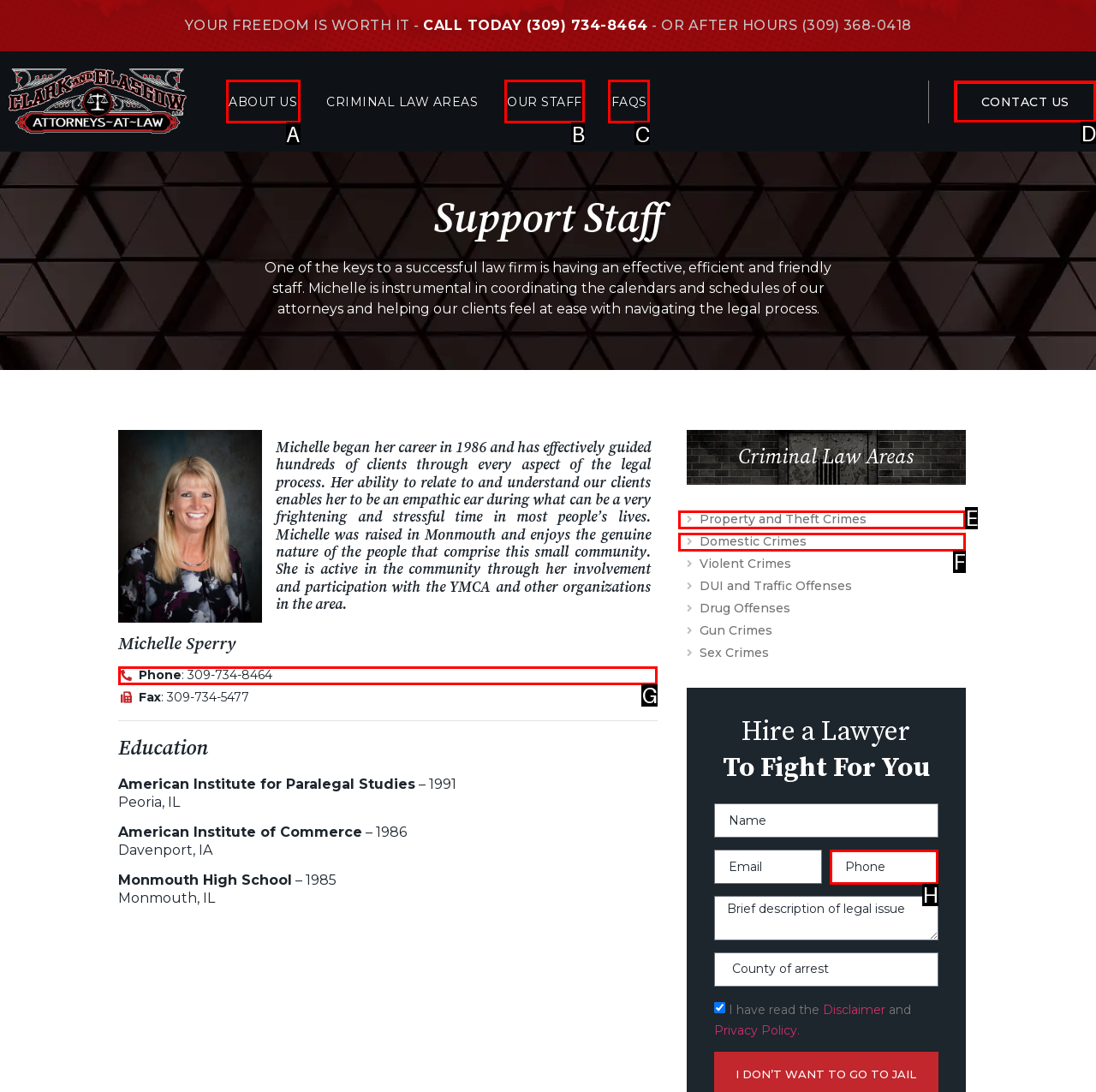Match the following description to a UI element: Domestic Crimes
Provide the letter of the matching option directly.

F